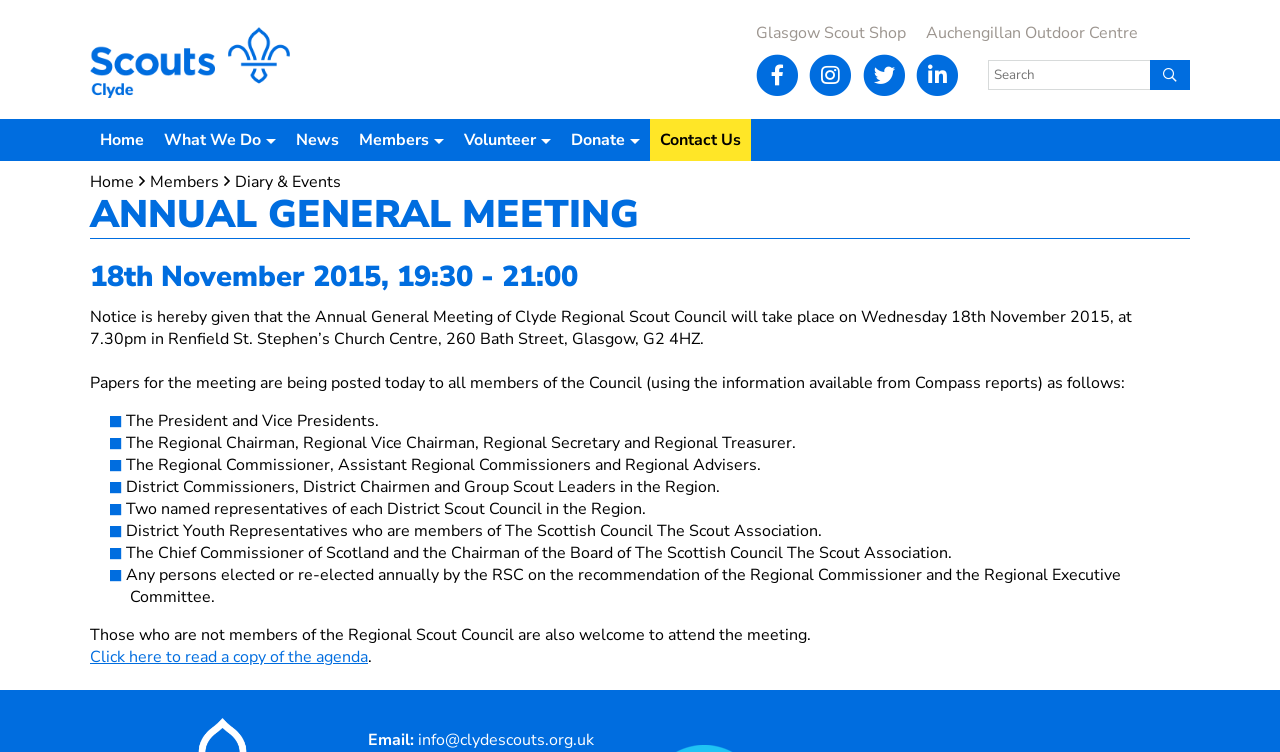How can one access the agenda for the Annual General Meeting?
Please answer the question with a single word or phrase, referencing the image.

Click on the link